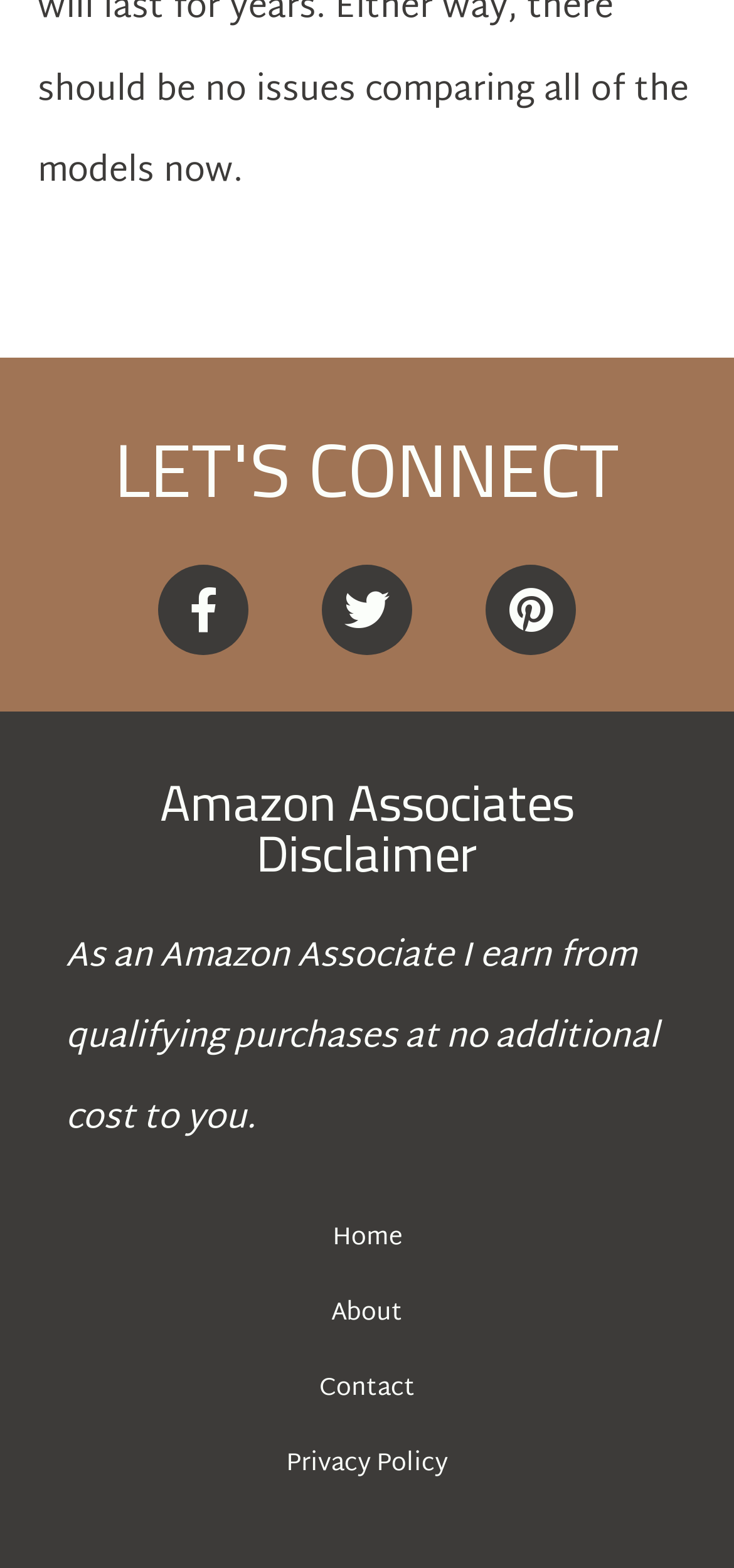Provide the bounding box coordinates of the HTML element described by the text: "Pinterest".

[0.662, 0.36, 0.785, 0.417]